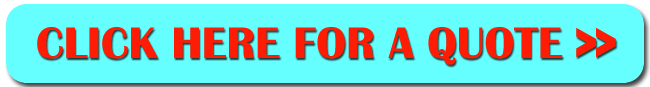Describe the important features and context of the image with as much detail as possible.

The image features a prominent call-to-action button inviting users to obtain a quote for wallpapering services in Renfrew. Its vibrant turquoise background contrasts with prominent red text that reads "CLICK HERE FOR A QUOTE," clearly signaling an opportunity for visitors to engage with wallpapering professionals. This element is strategically placed, making it easy for users to spot and encouraging them to take the next step in accessing wallpapering services tailored to their needs in the Renfrew area.